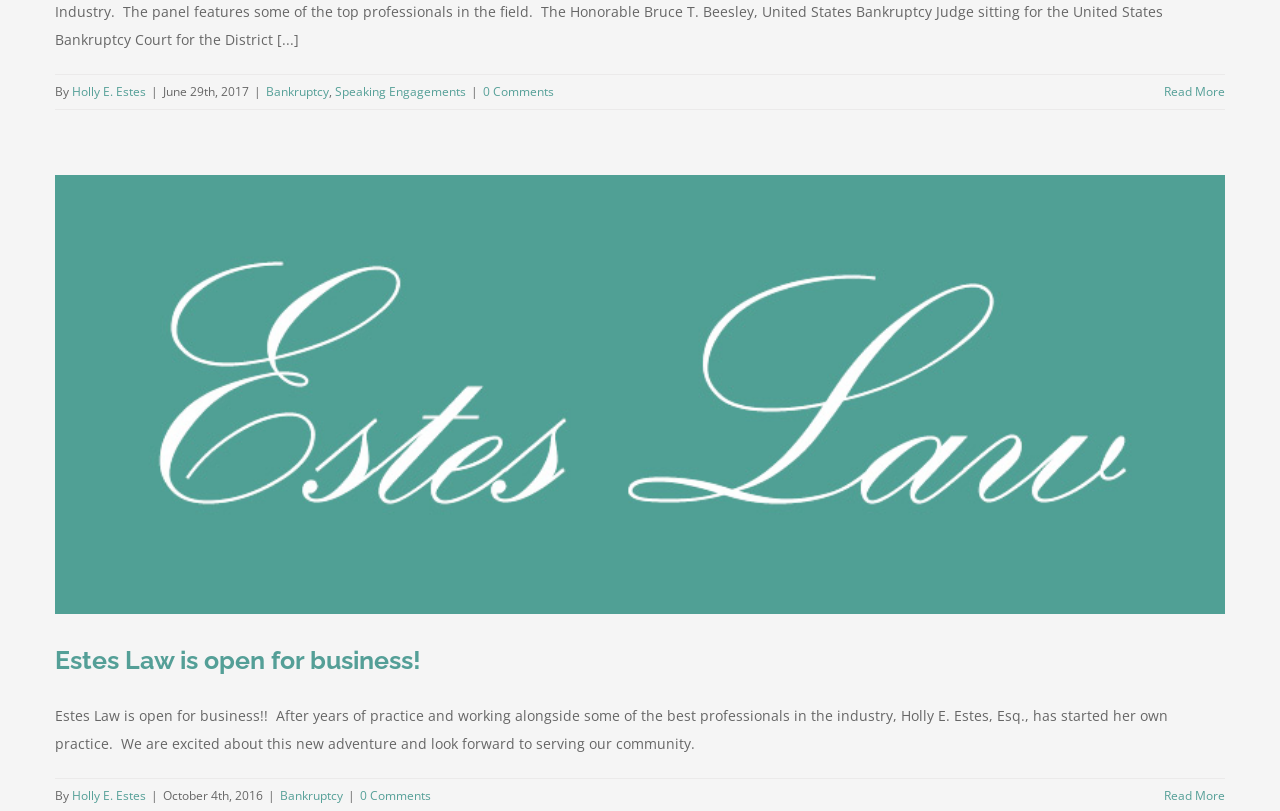Locate the bounding box coordinates of the segment that needs to be clicked to meet this instruction: "Check comments on Bankruptcy".

[0.377, 0.103, 0.433, 0.124]